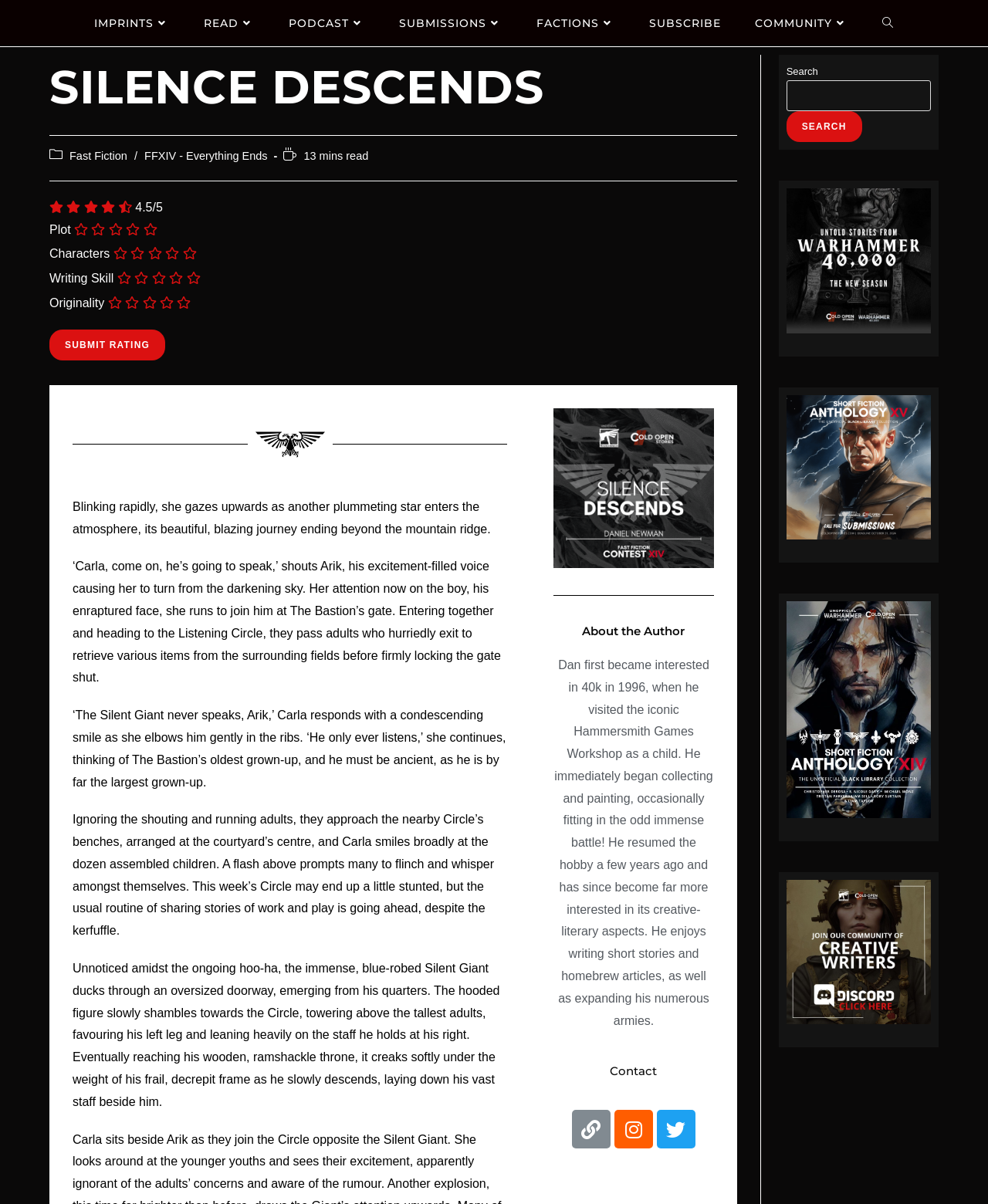Identify the bounding box coordinates for the UI element that matches this description: "Fast Fiction".

[0.07, 0.124, 0.129, 0.135]